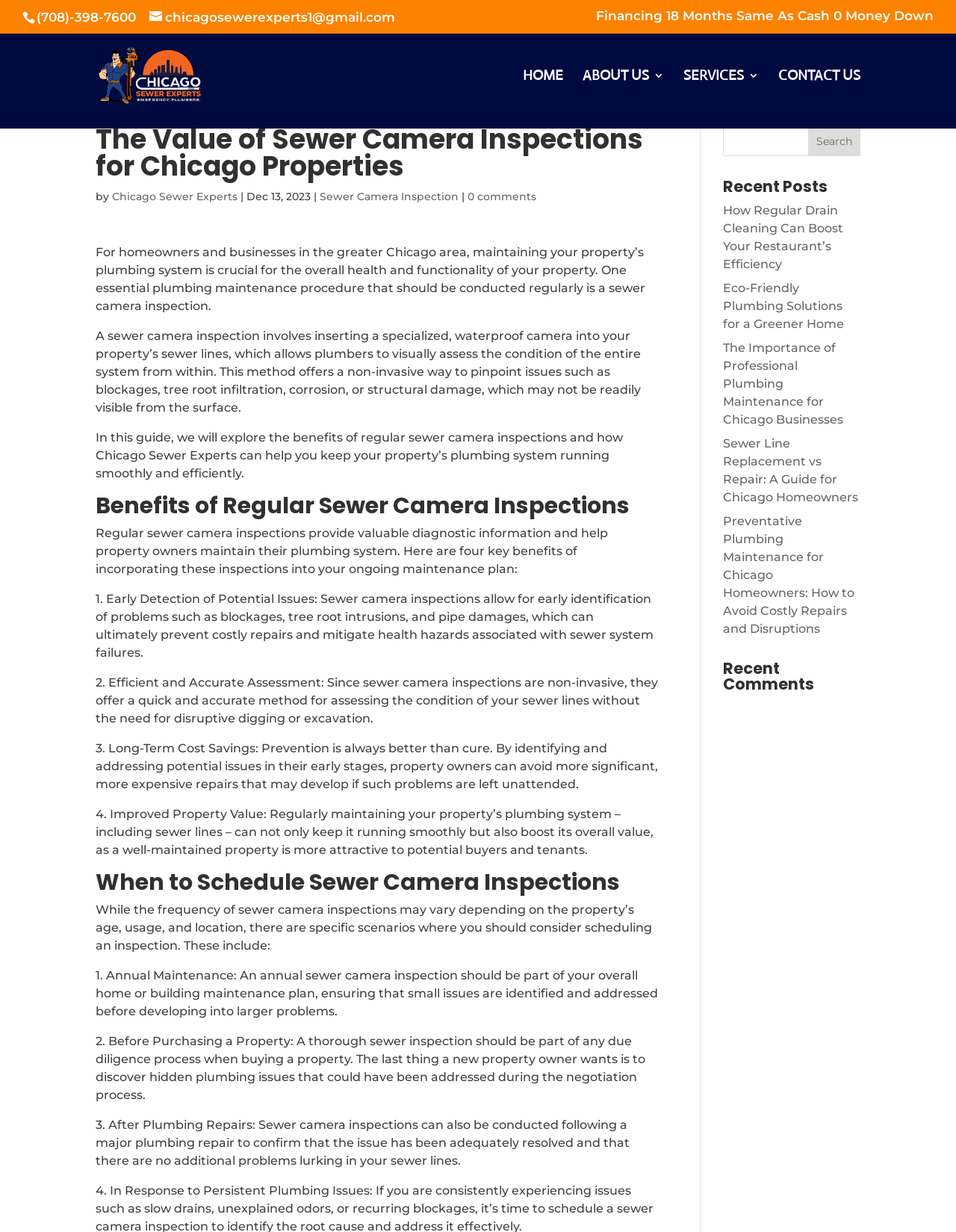Provide the bounding box coordinates of the HTML element this sentence describes: "About Us".

[0.609, 0.057, 0.695, 0.104]